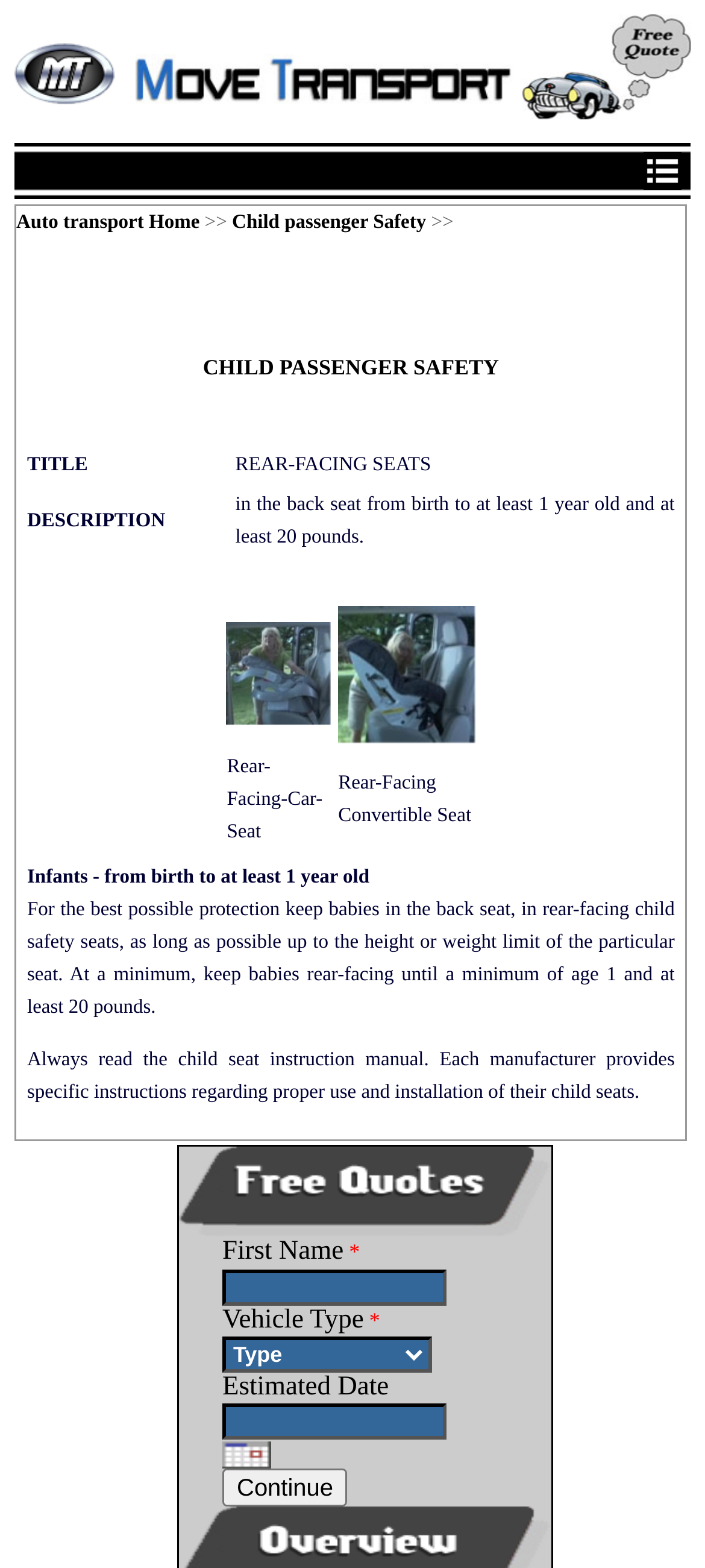What is the topic of child passenger safety?
Respond with a short answer, either a single word or a phrase, based on the image.

Rear-facing seats